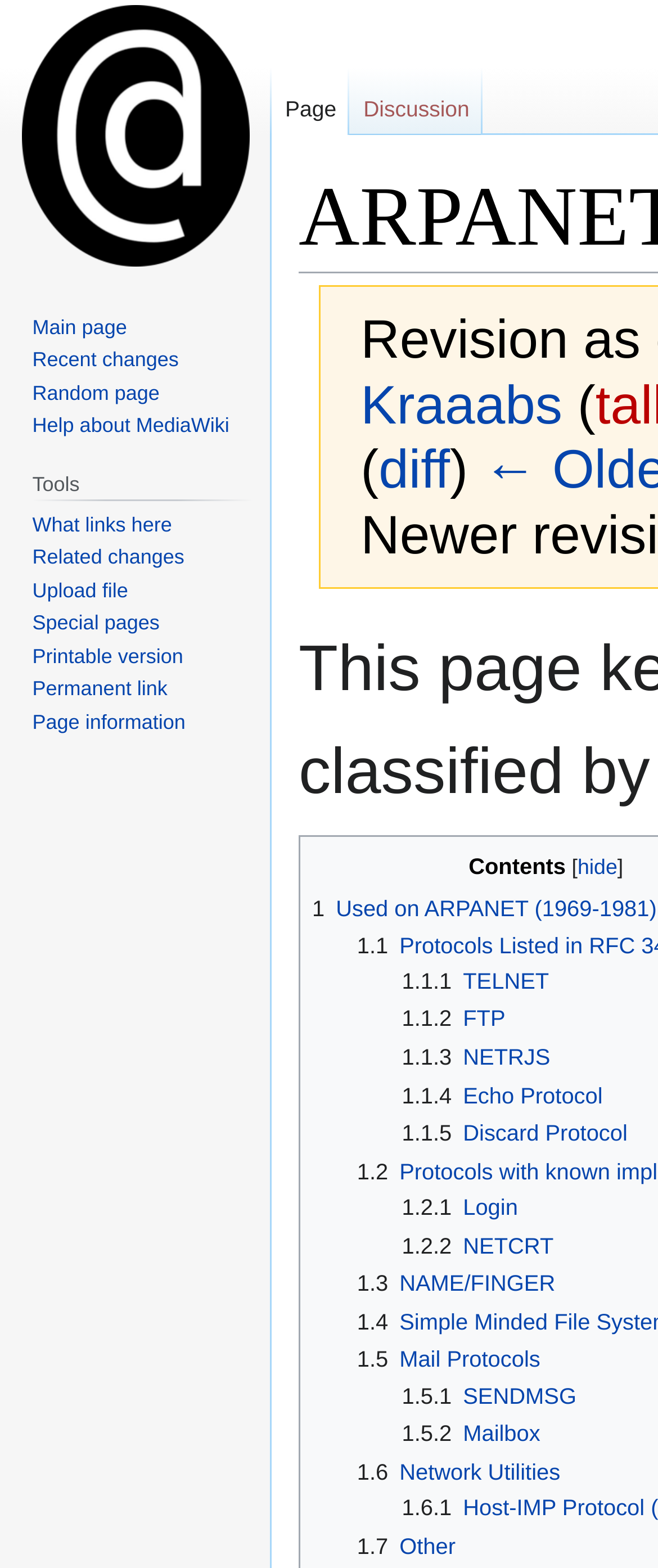Please determine the bounding box coordinates of the element's region to click for the following instruction: "Learn about TELNET".

[0.611, 0.617, 0.834, 0.634]